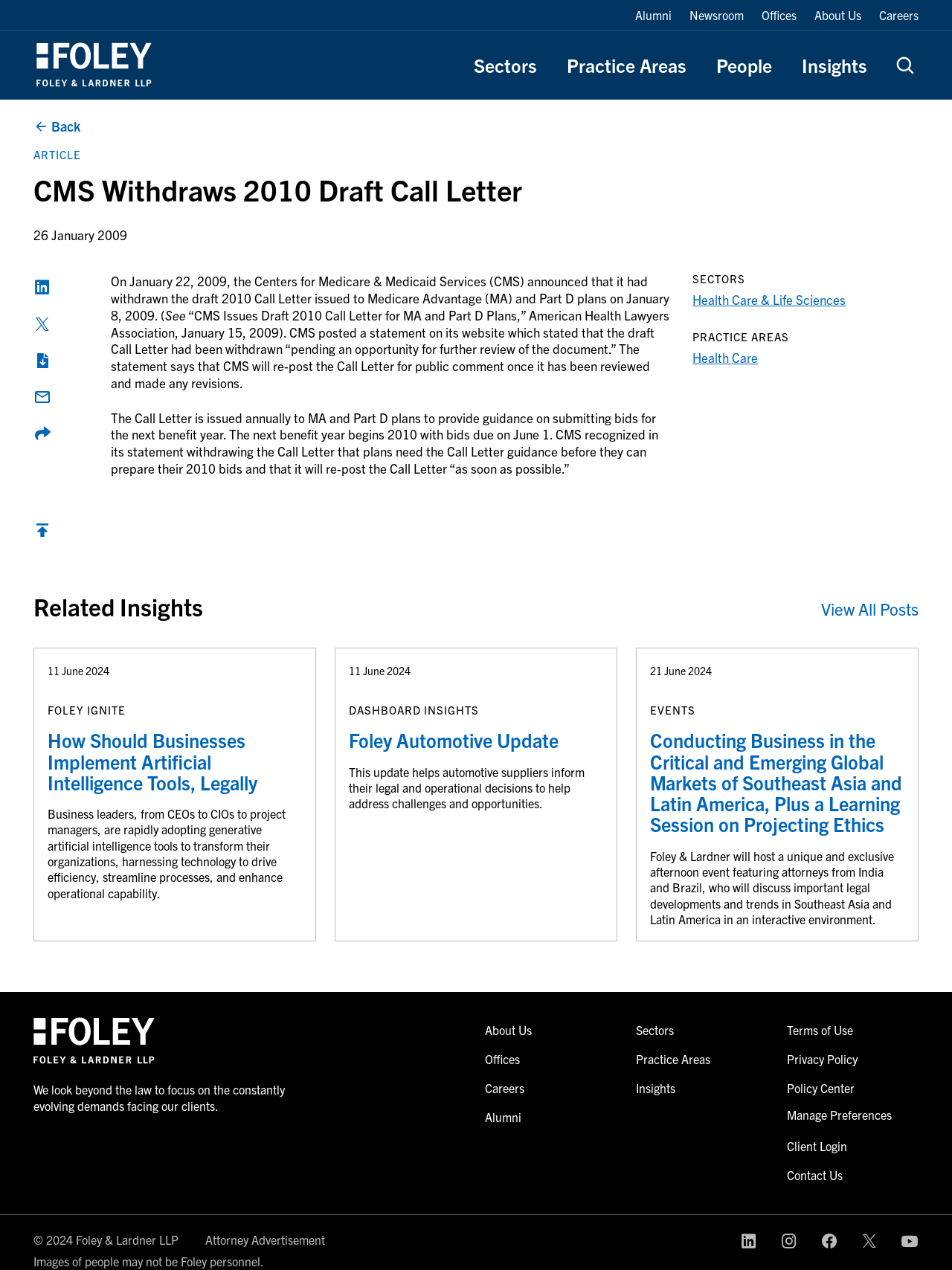Extract the heading text from the webpage.

CMS Withdraws 2010 Draft Call Letter